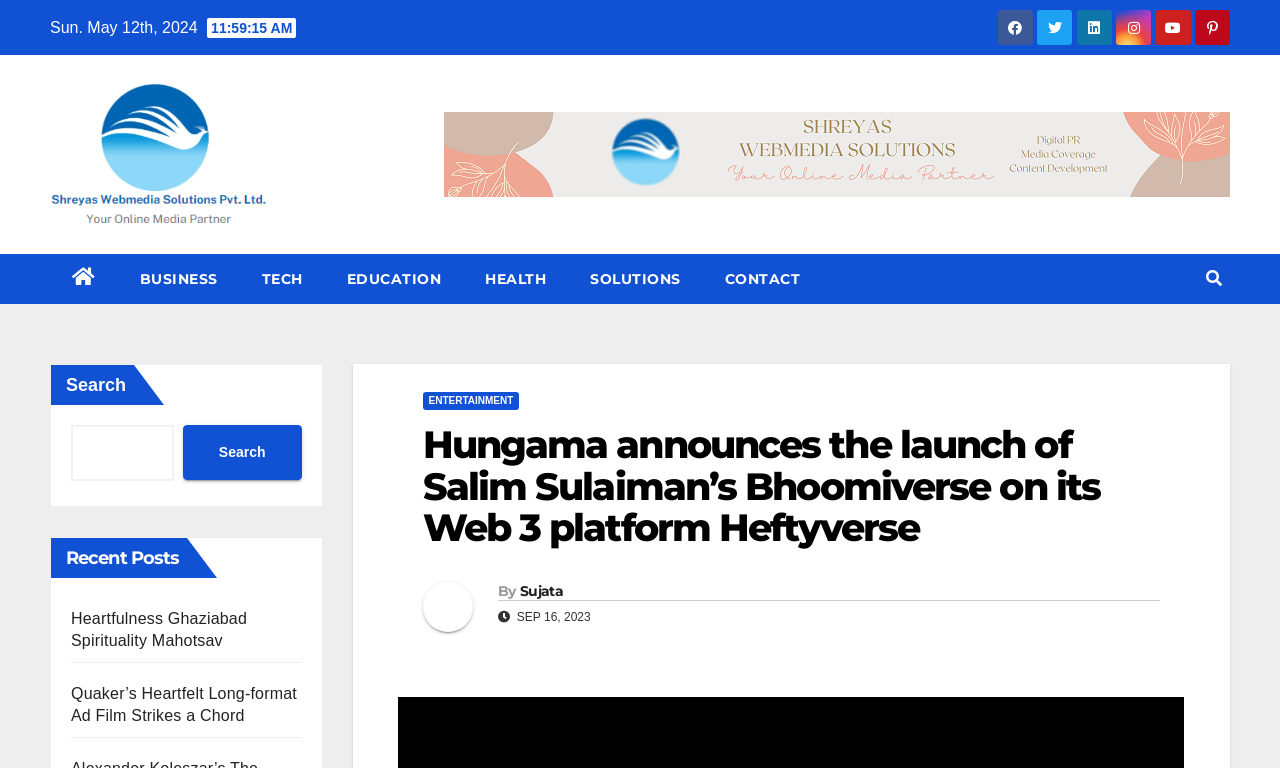Specify the bounding box coordinates of the area that needs to be clicked to achieve the following instruction: "Read recent posts".

[0.04, 0.7, 0.146, 0.752]